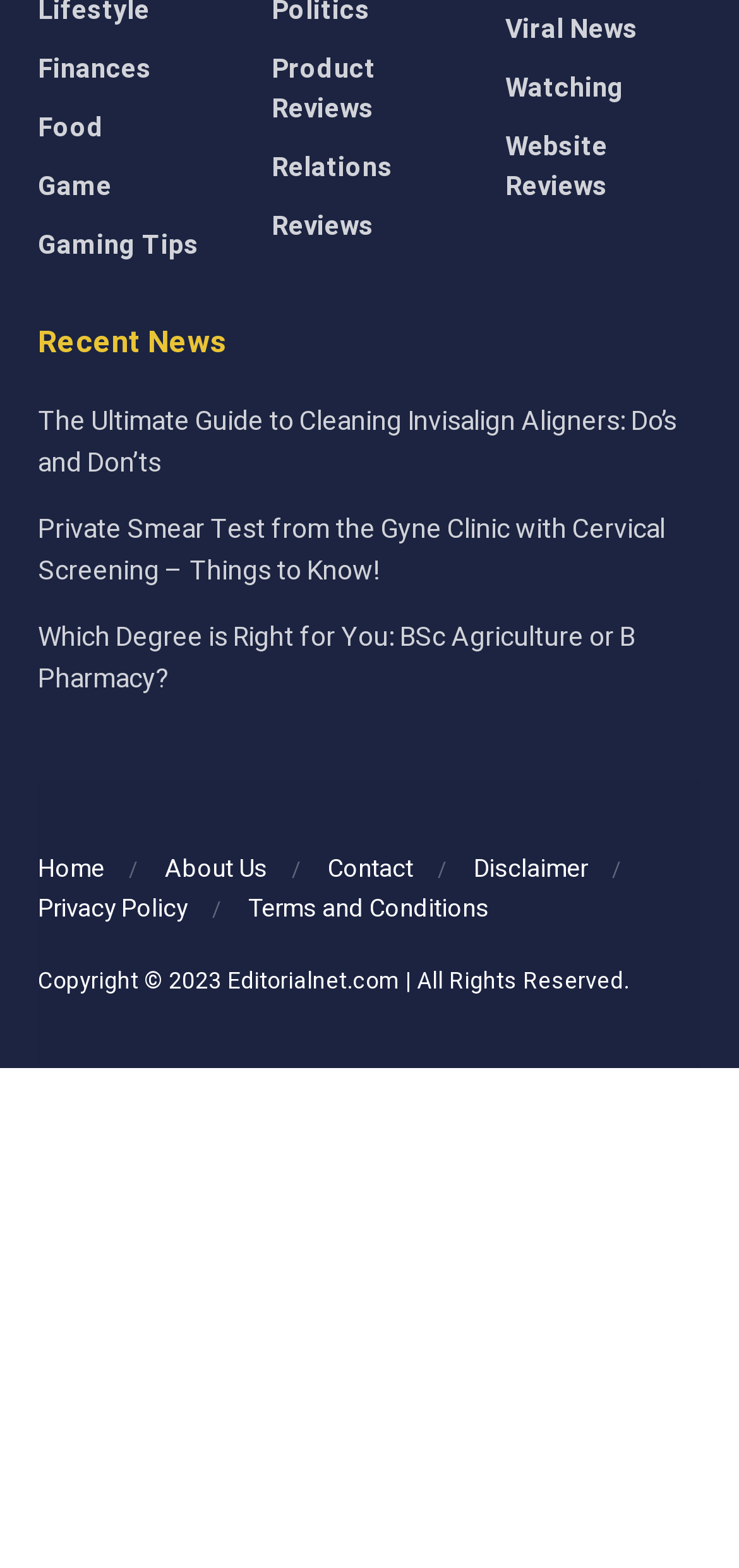Extract the bounding box for the UI element that matches this description: "Fashion & Lifestyle".

[0.051, 0.285, 0.316, 0.336]